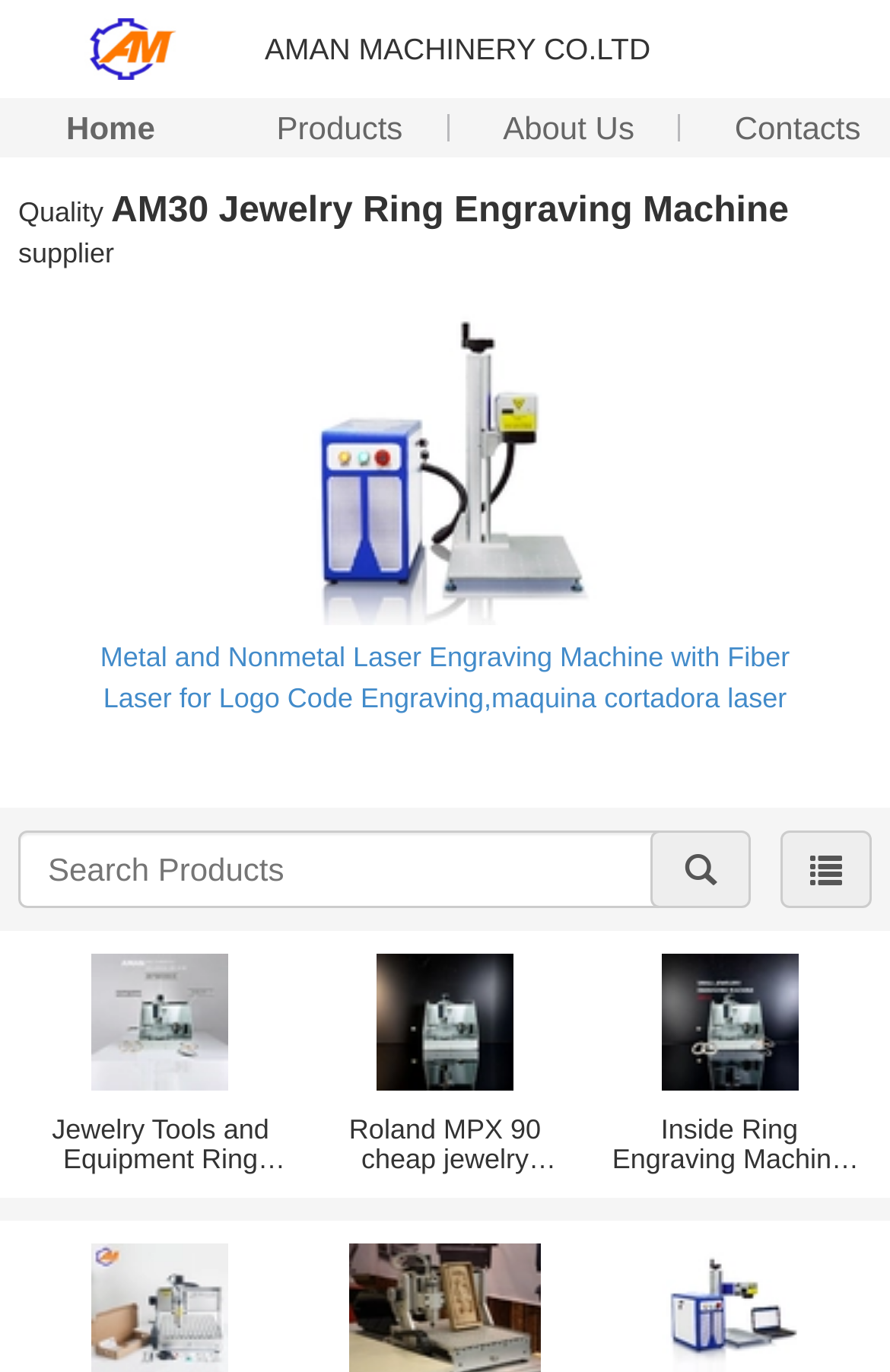Kindly determine the bounding box coordinates for the clickable area to achieve the given instruction: "Search for products".

[0.021, 0.606, 0.838, 0.662]